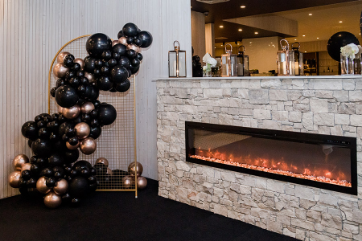What is the shape of the window above the fireplace?
Based on the screenshot, respond with a single word or phrase.

Long and narrow